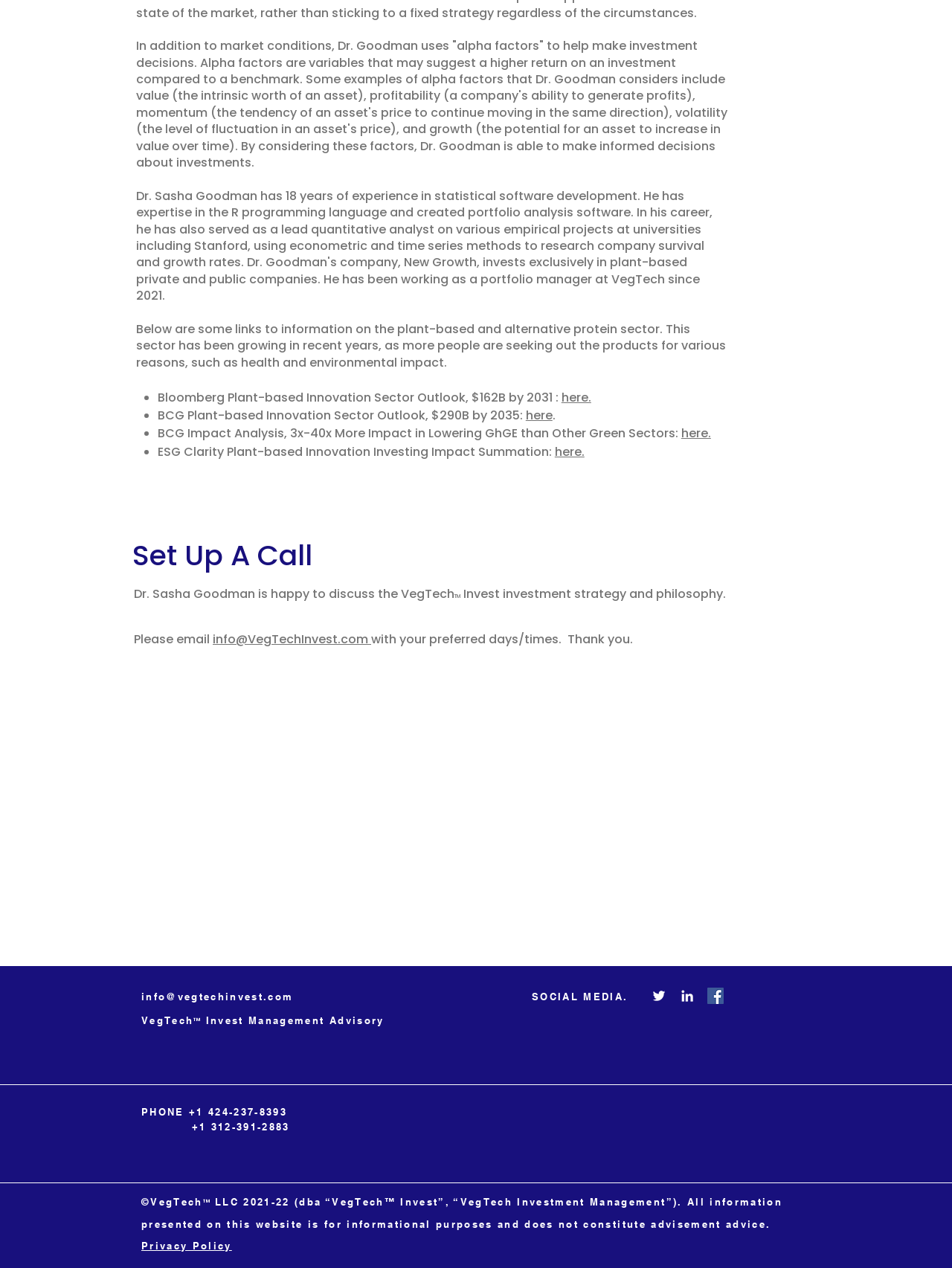From the element description aria-label="Facebook", predict the bounding box coordinates of the UI element. The coordinates must be specified in the format (top-left x, top-left y, bottom-right x, bottom-right y) and should be within the 0 to 1 range.

[0.743, 0.779, 0.76, 0.792]